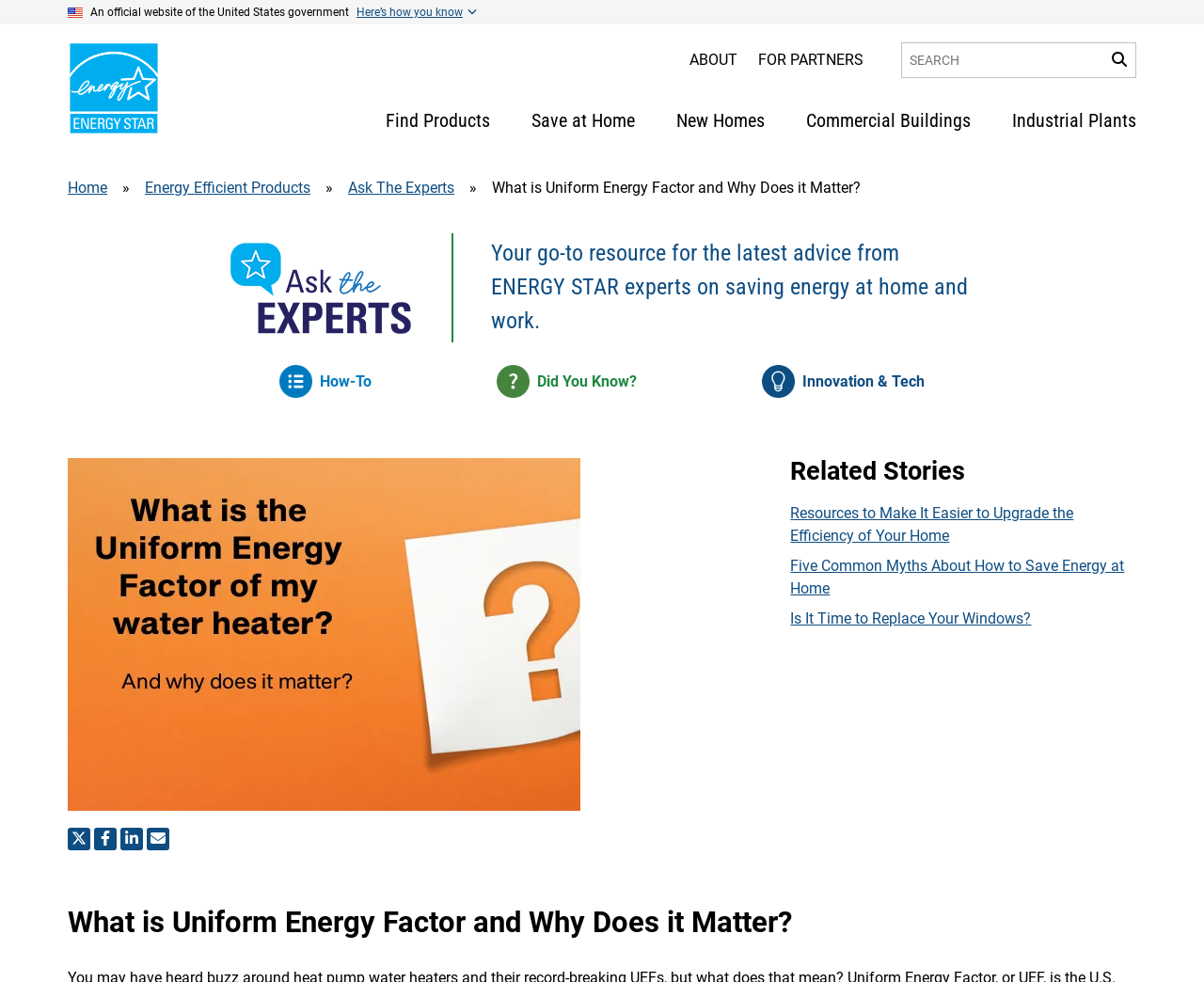Provide the text content of the webpage's main heading.

What is Uniform Energy Factor and Why Does it Matter?